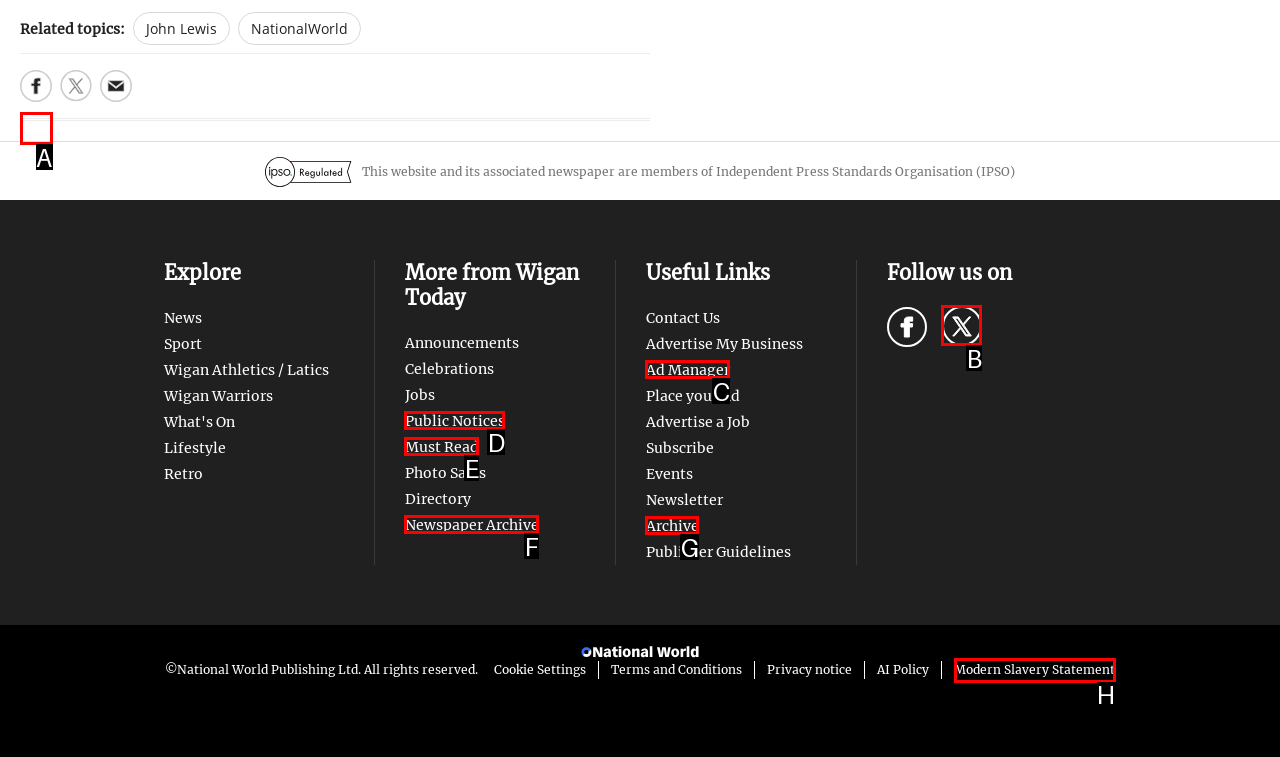Determine the letter of the element I should select to fulfill the following instruction: Share to Facebook. Just provide the letter.

A